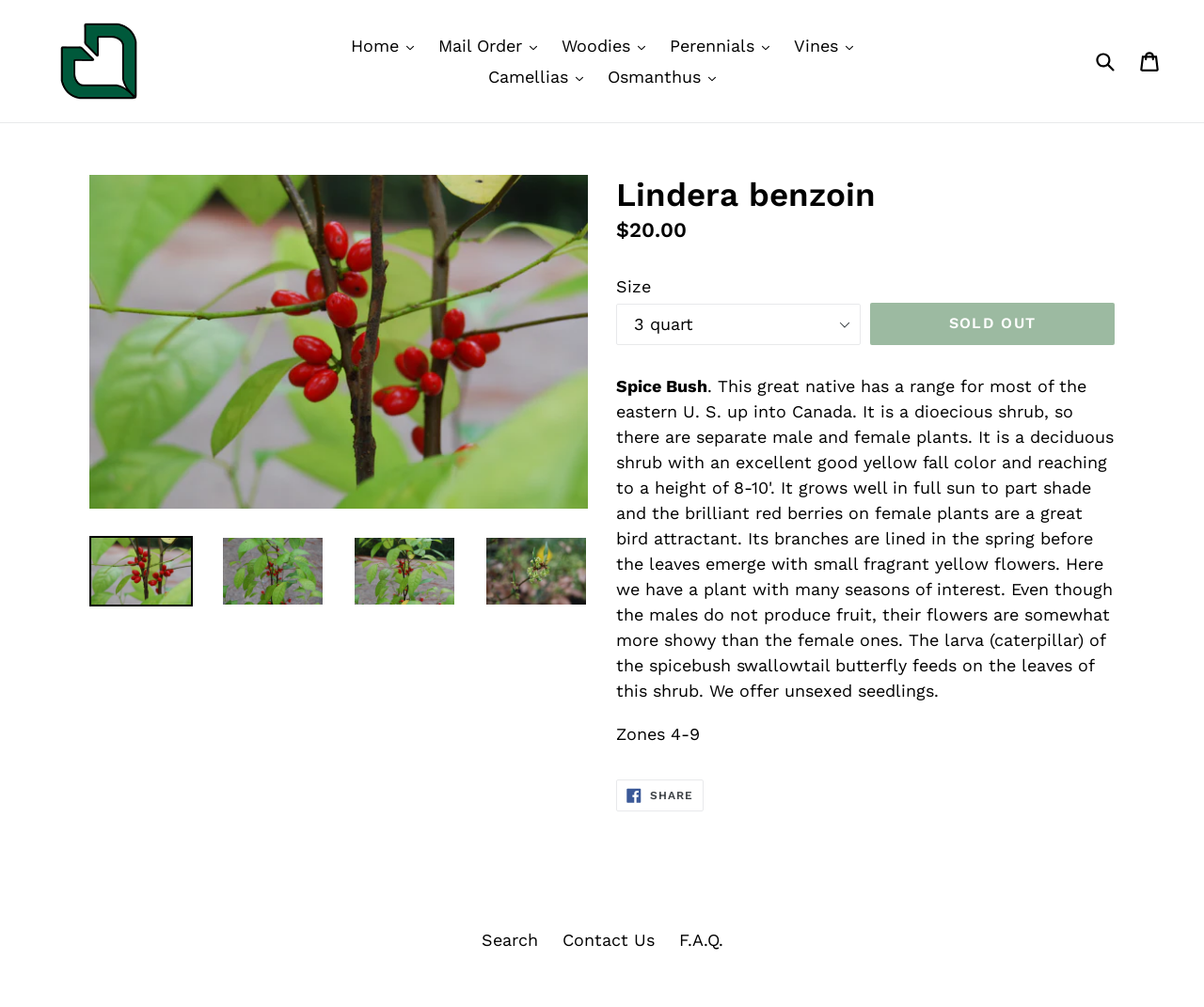Find the bounding box coordinates for the area you need to click to carry out the instruction: "Expand the Home menu". The coordinates should be four float numbers between 0 and 1, indicated as [left, top, right, bottom].

[0.284, 0.03, 0.352, 0.061]